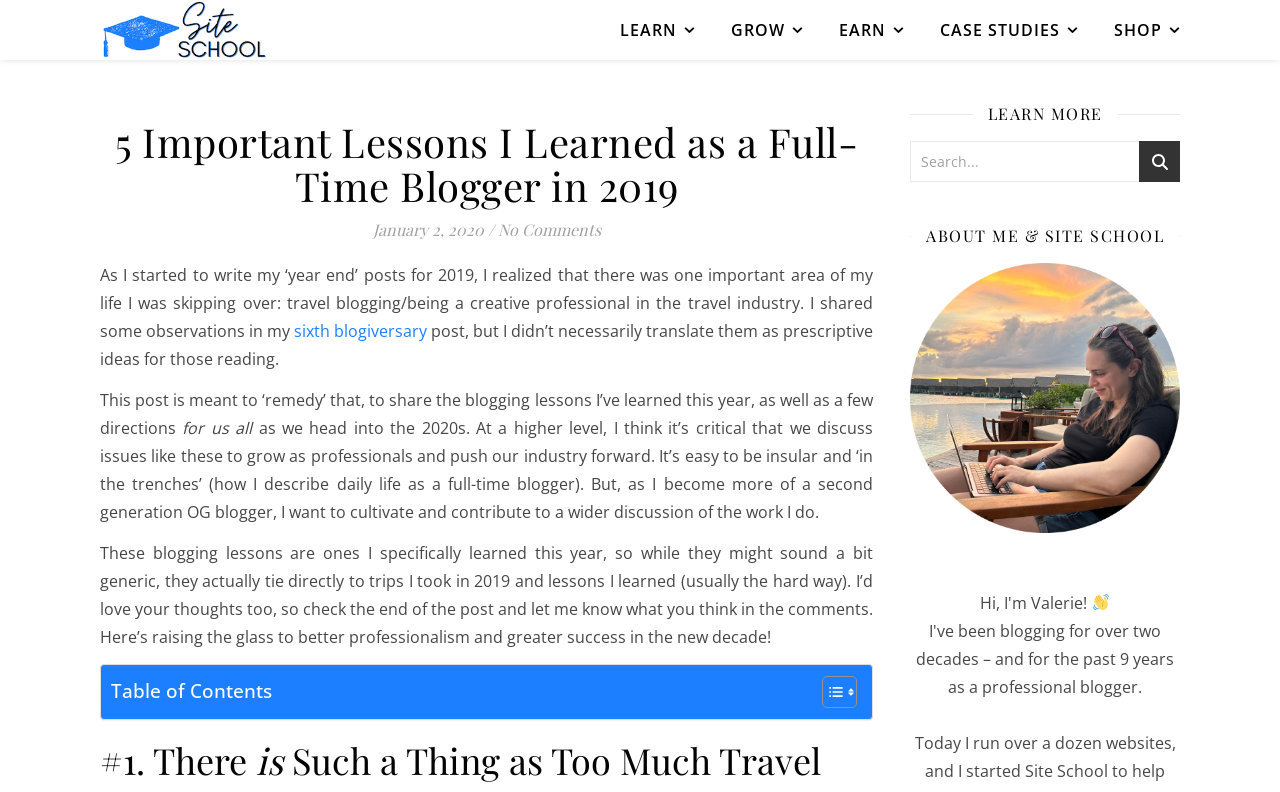Answer the question below in one word or phrase:
What is the date of the blog post?

January 2, 2020